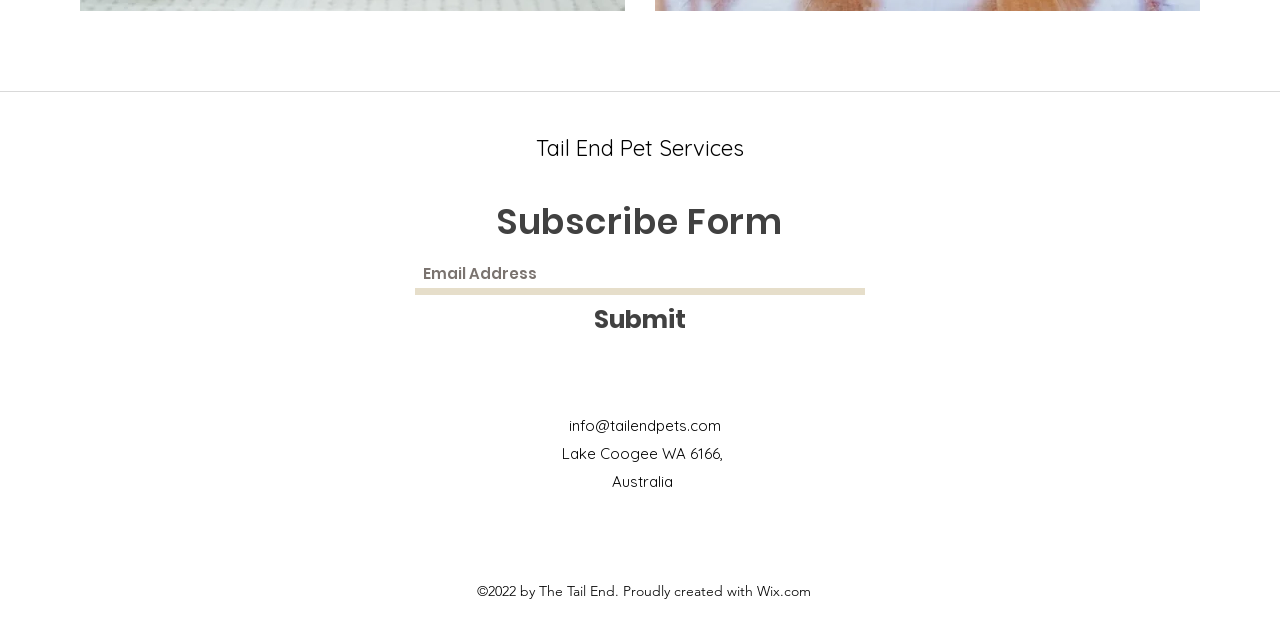Refer to the image and provide an in-depth answer to the question:
What is the location of the business?

The location of the business can be found in the StaticText element 'Lake Coogee WA 6166, Australia' which is located in the middle of the webpage.